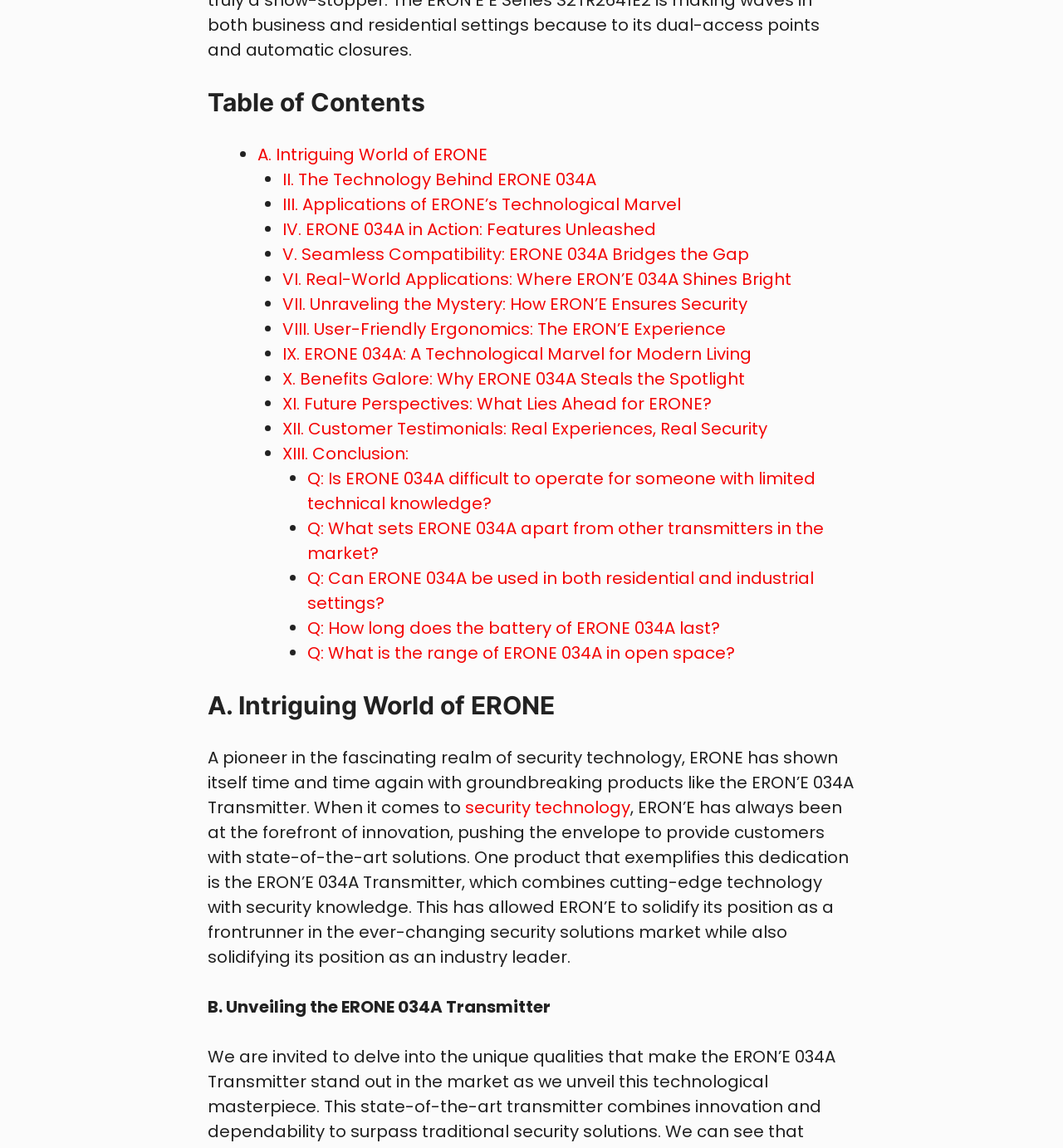Identify the bounding box coordinates of the clickable region necessary to fulfill the following instruction: "Click on 'II. The Technology Behind ERONE 034A'". The bounding box coordinates should be four float numbers between 0 and 1, i.e., [left, top, right, bottom].

[0.266, 0.146, 0.561, 0.166]